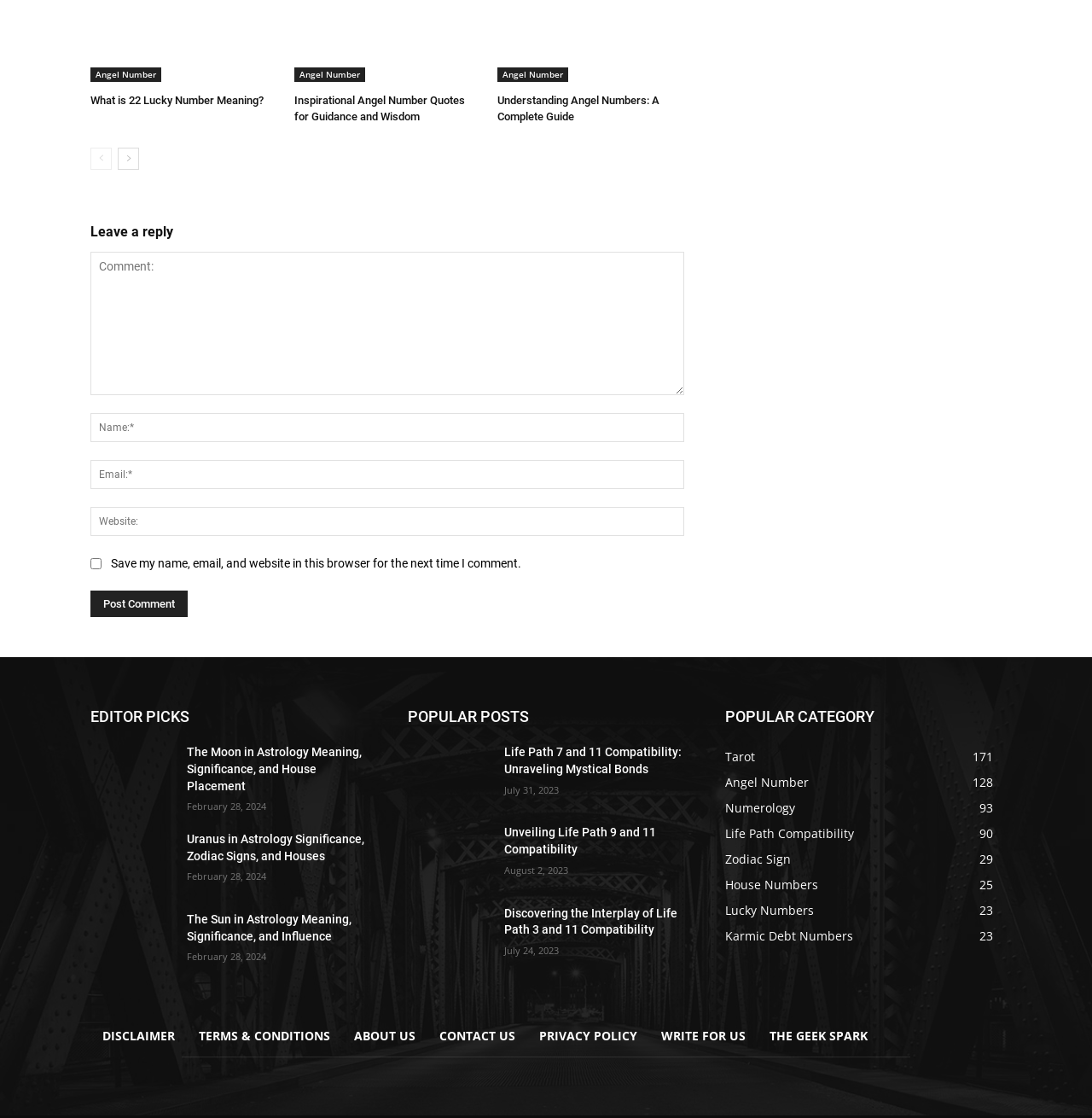How many links are there in the footer section?
Answer the question with a single word or phrase, referring to the image.

8